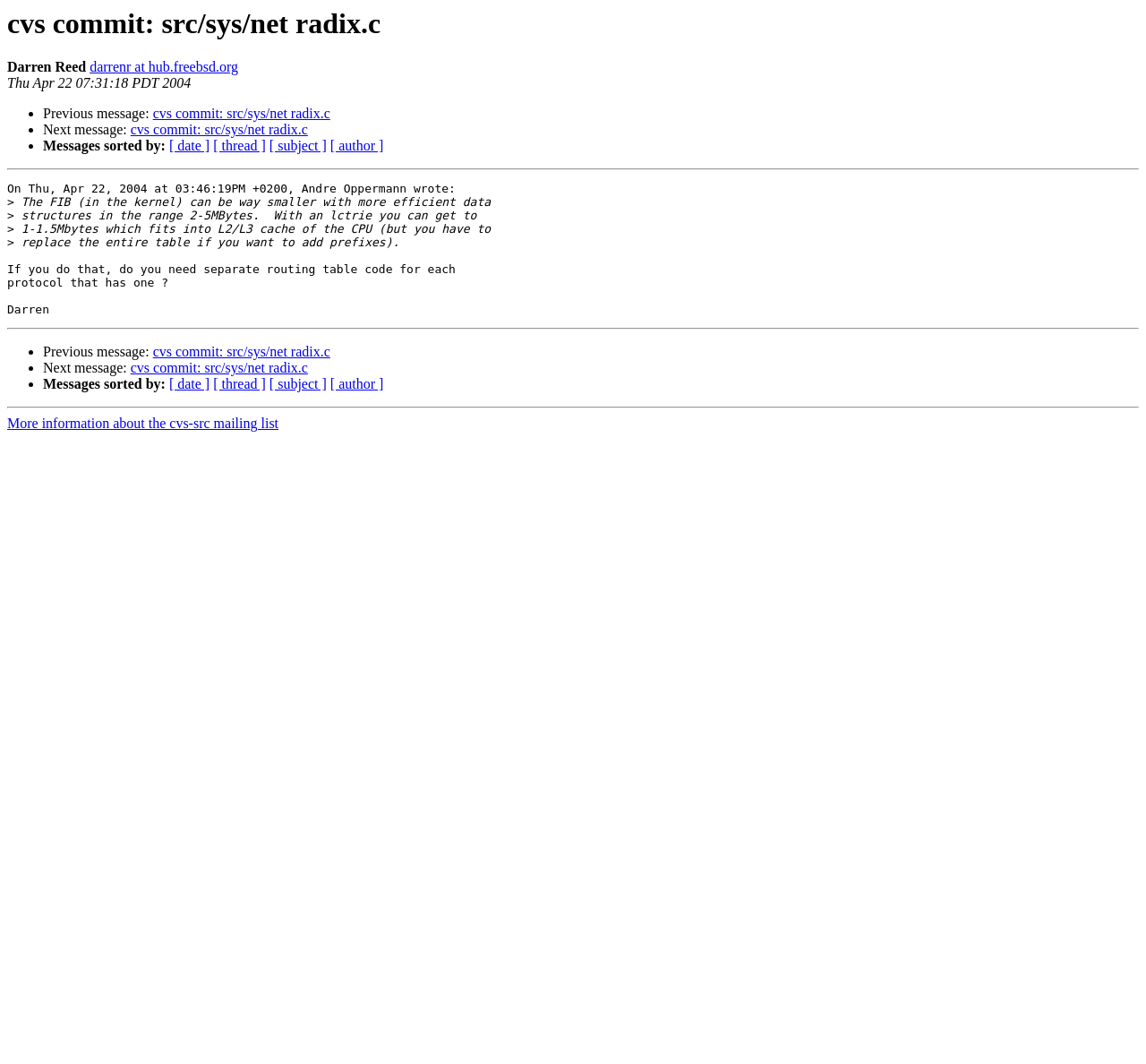Based on the image, please respond to the question with as much detail as possible:
How many links are there in the message?

I counted the number of link elements in the message and found 7 links. These links are located throughout the message and have different texts and coordinates.